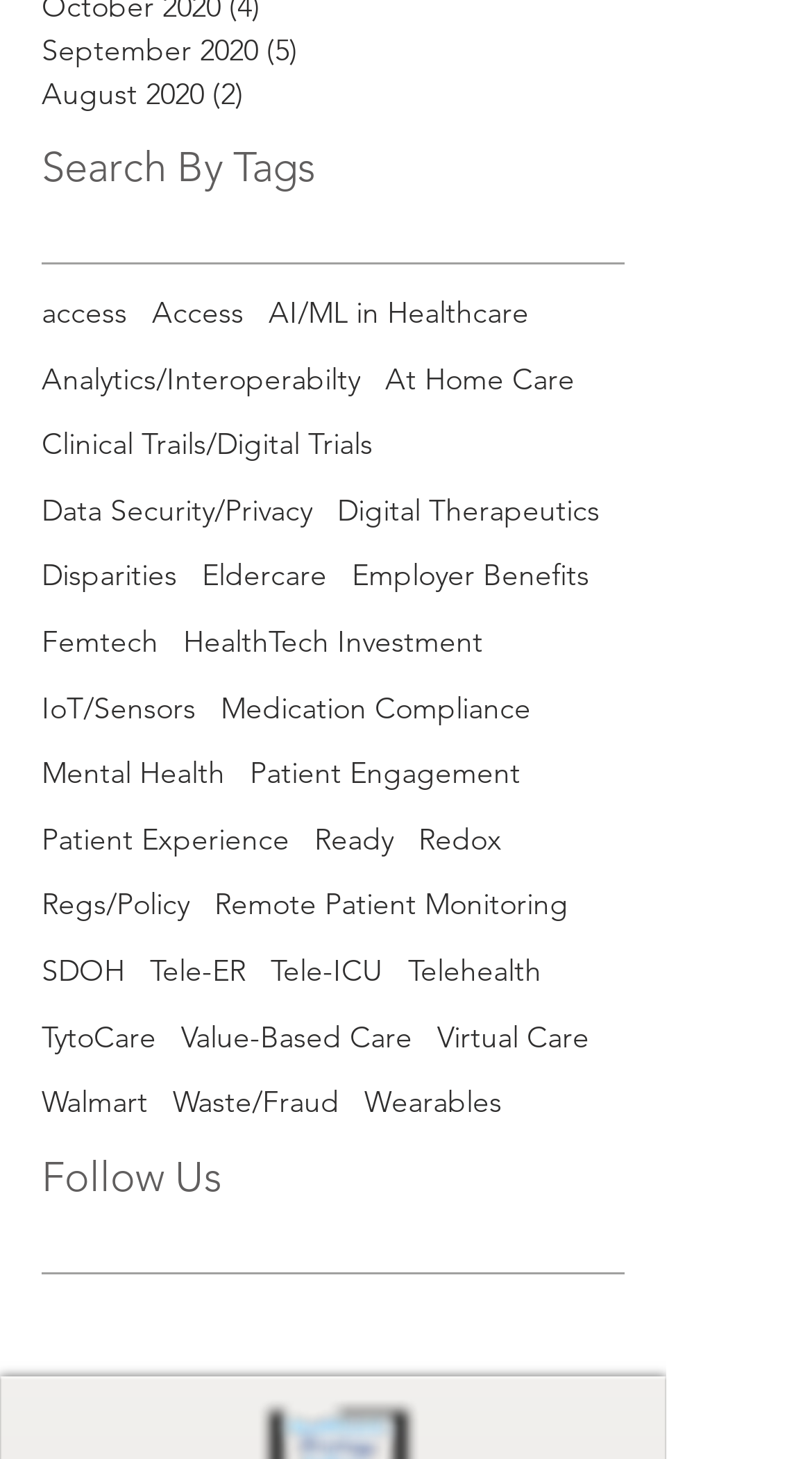Use a single word or phrase to answer the question:
How many social media platforms are listed?

3